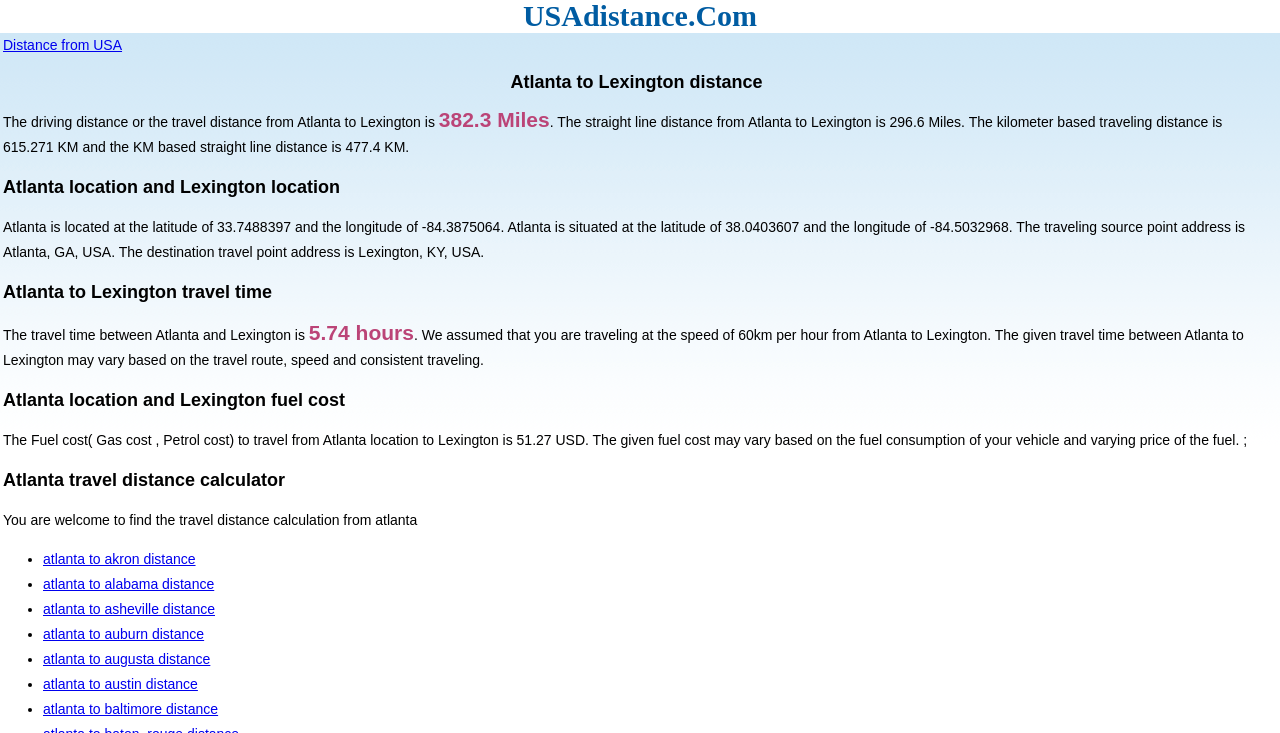Please provide the bounding box coordinates for the element that needs to be clicked to perform the instruction: "Check Atlanta location and Lexington location". The coordinates must consist of four float numbers between 0 and 1, formatted as [left, top, right, bottom].

[0.002, 0.239, 0.992, 0.273]